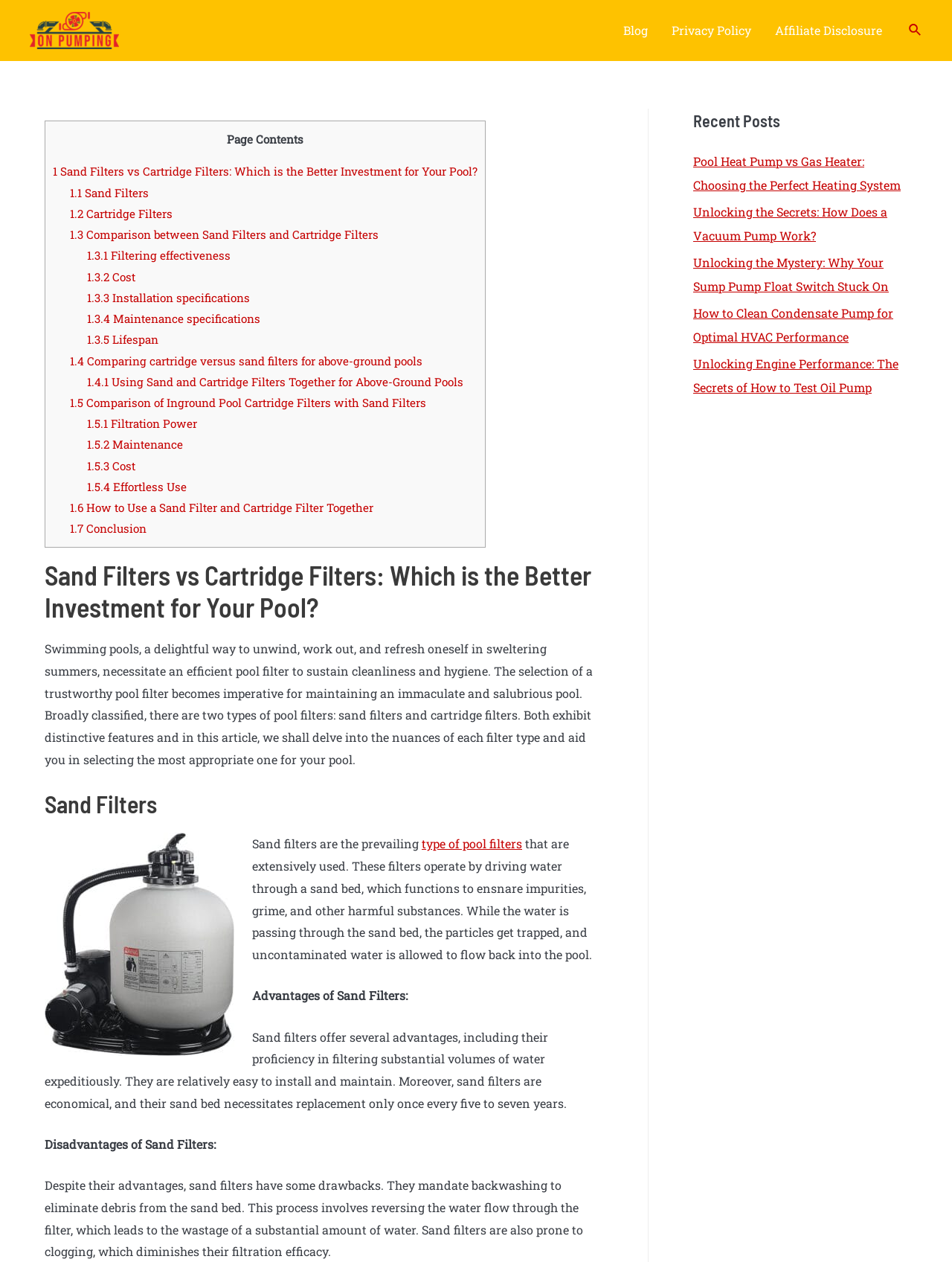Please provide the bounding box coordinates for the element that needs to be clicked to perform the instruction: "Click the 'Home' link". The coordinates must consist of four float numbers between 0 and 1, formatted as [left, top, right, bottom].

None